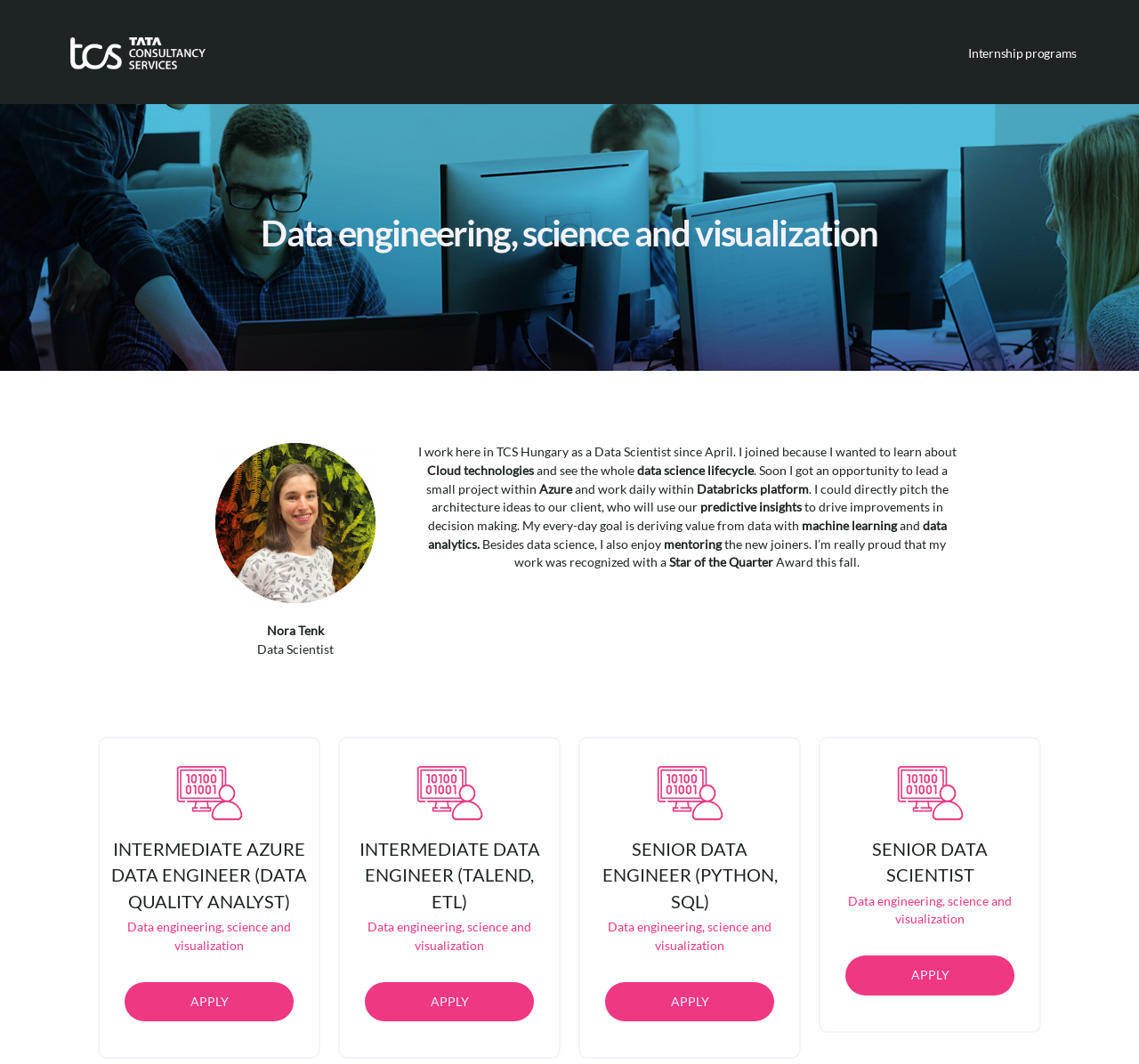Articulate a complete and detailed caption of the webpage elements.

This webpage is about data engineering, science, and visualization at TATA Consultancy Services Hungary. At the top left, there is a logo image with a link. On the top right, there is a link to "Internship programs". 

Below the logo, there is a heading that reads "Data engineering, science and visualization". Following this heading, there is a section about Nora Tenk, a Data Scientist at TCS Hungary, who shares her experience working with cloud technologies, specifically Azure and Databricks platform, and how she derives value from data using machine learning and data analytics. 

Below Nora's section, there are four job postings: Intermediate Azure Data Engineer (Data Quality Analyst), Intermediate Data Engineer (Talend, ETL), Senior Data Engineer (Python, SQL), and Senior Data Scientist. Each job posting has a corresponding "APPLY" link. The job postings are arranged in a vertical column, with the first two on the left and the last two on the right.